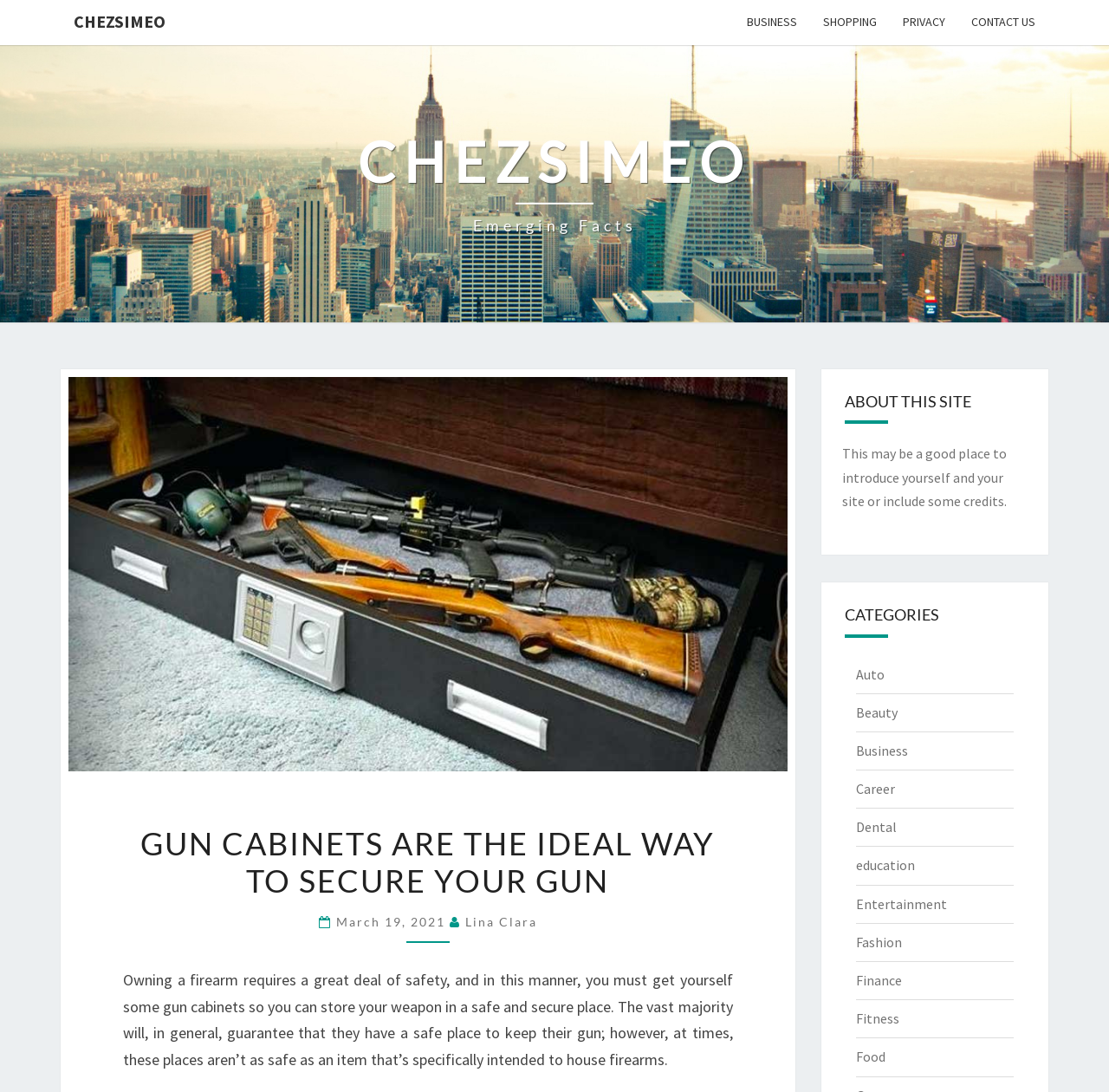Find and specify the bounding box coordinates that correspond to the clickable region for the instruction: "Click on the CHEZSIMEO link".

[0.055, 0.0, 0.161, 0.04]